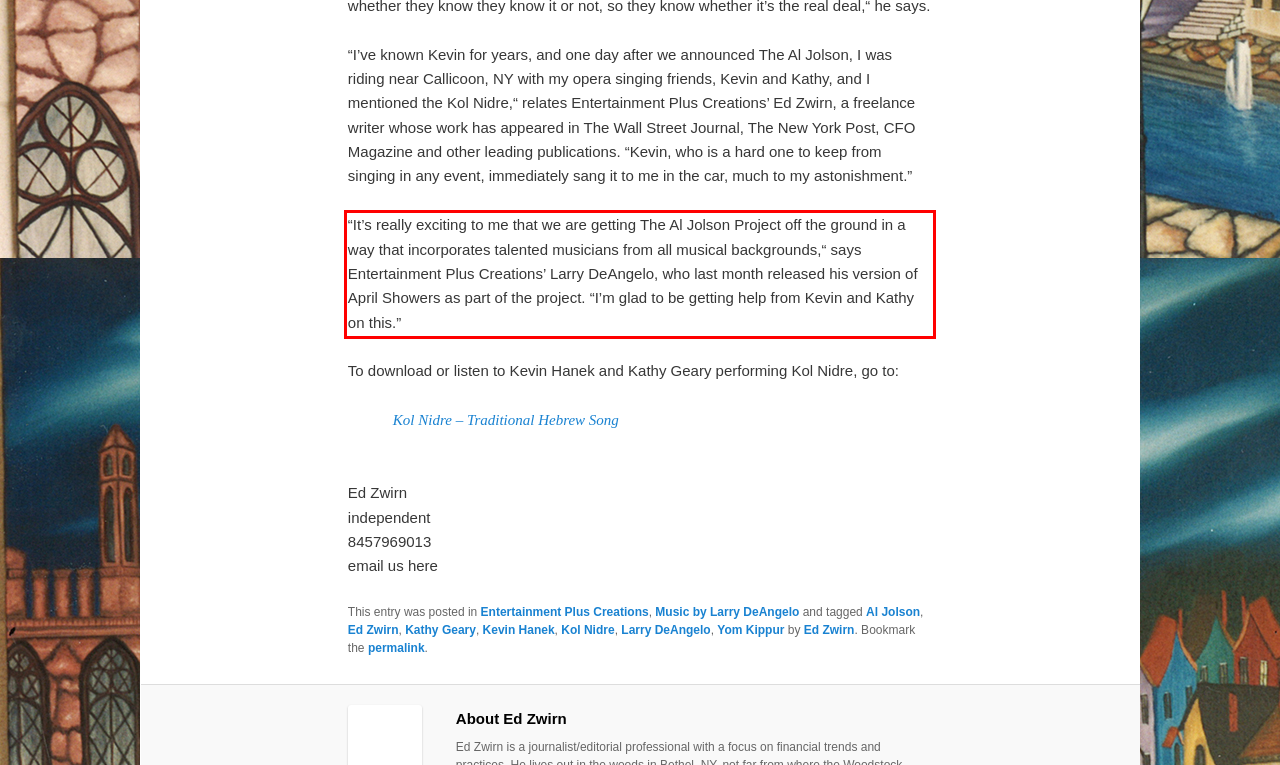Please take the screenshot of the webpage, find the red bounding box, and generate the text content that is within this red bounding box.

“It’s really exciting to me that we are getting The Al Jolson Project off the ground in a way that incorporates talented musicians from all musical backgrounds,“ says Entertainment Plus Creations’ Larry DeAngelo, who last month released his version of April Showers as part of the project. “I’m glad to be getting help from Kevin and Kathy on this.”